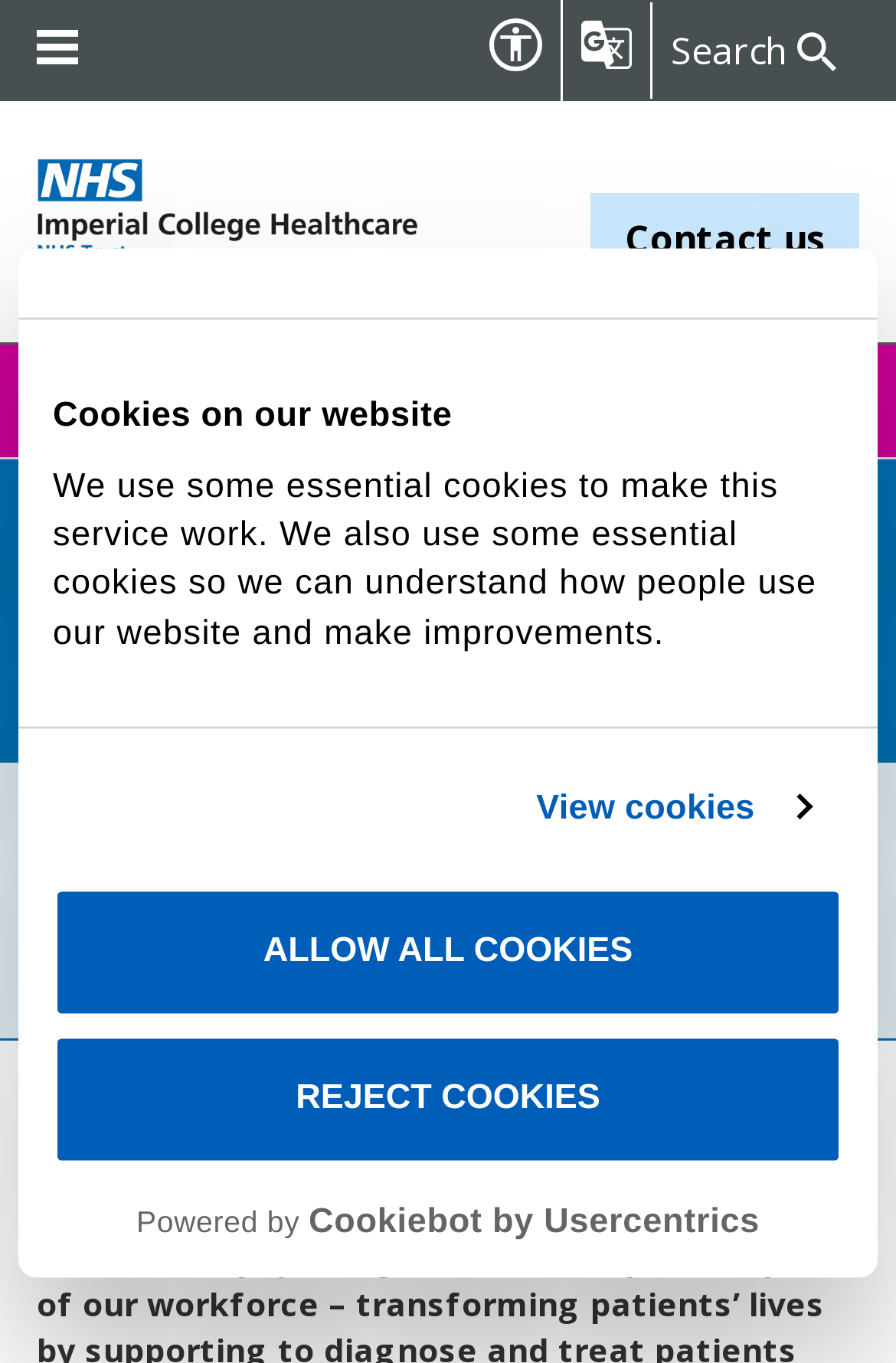Locate the bounding box coordinates of the clickable area needed to fulfill the instruction: "Click the Accessibility icon".

[0.546, 0.024, 0.605, 0.061]